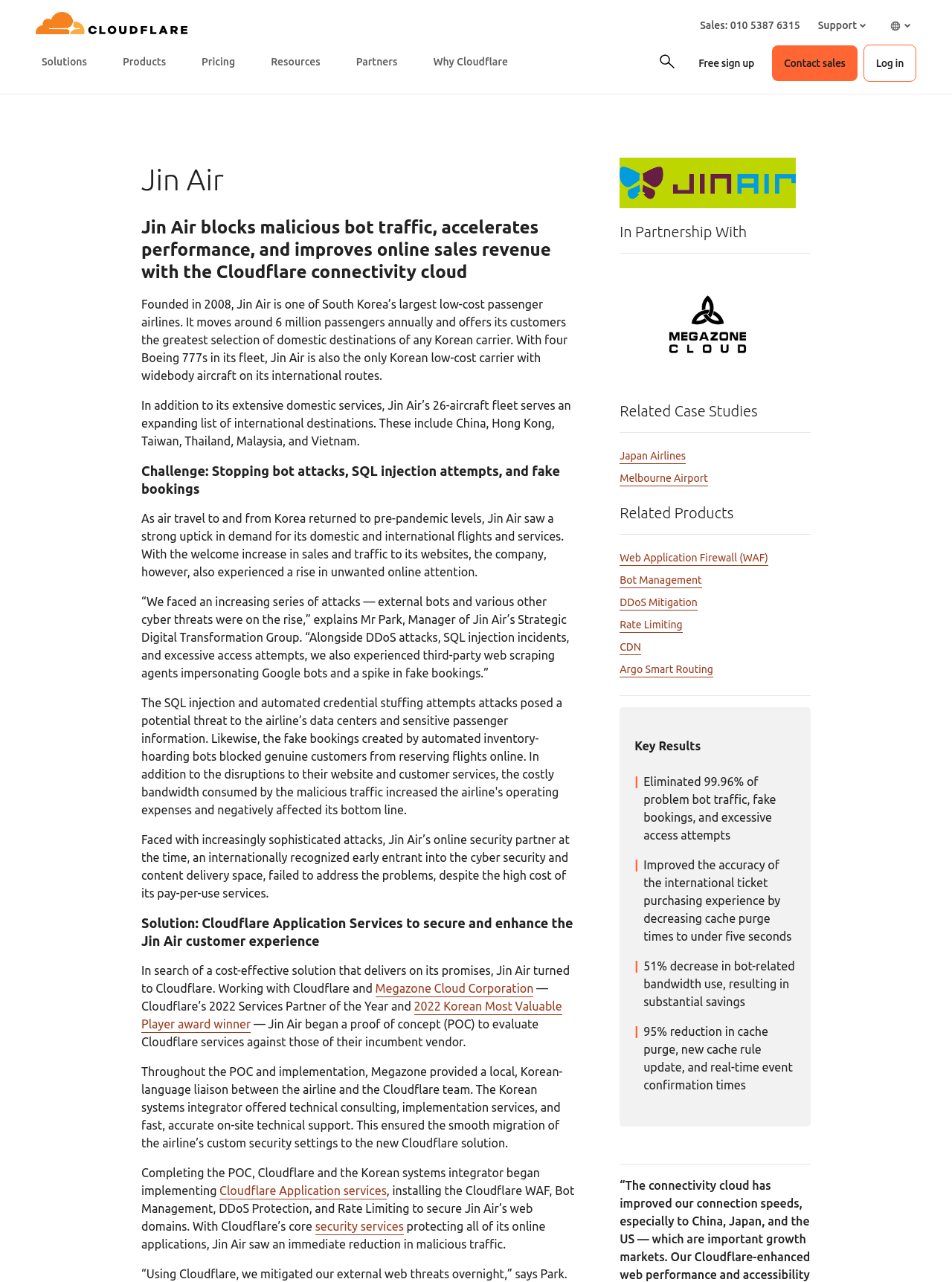Identify the bounding box for the described UI element: "Free sign up".

[0.721, 0.035, 0.805, 0.063]